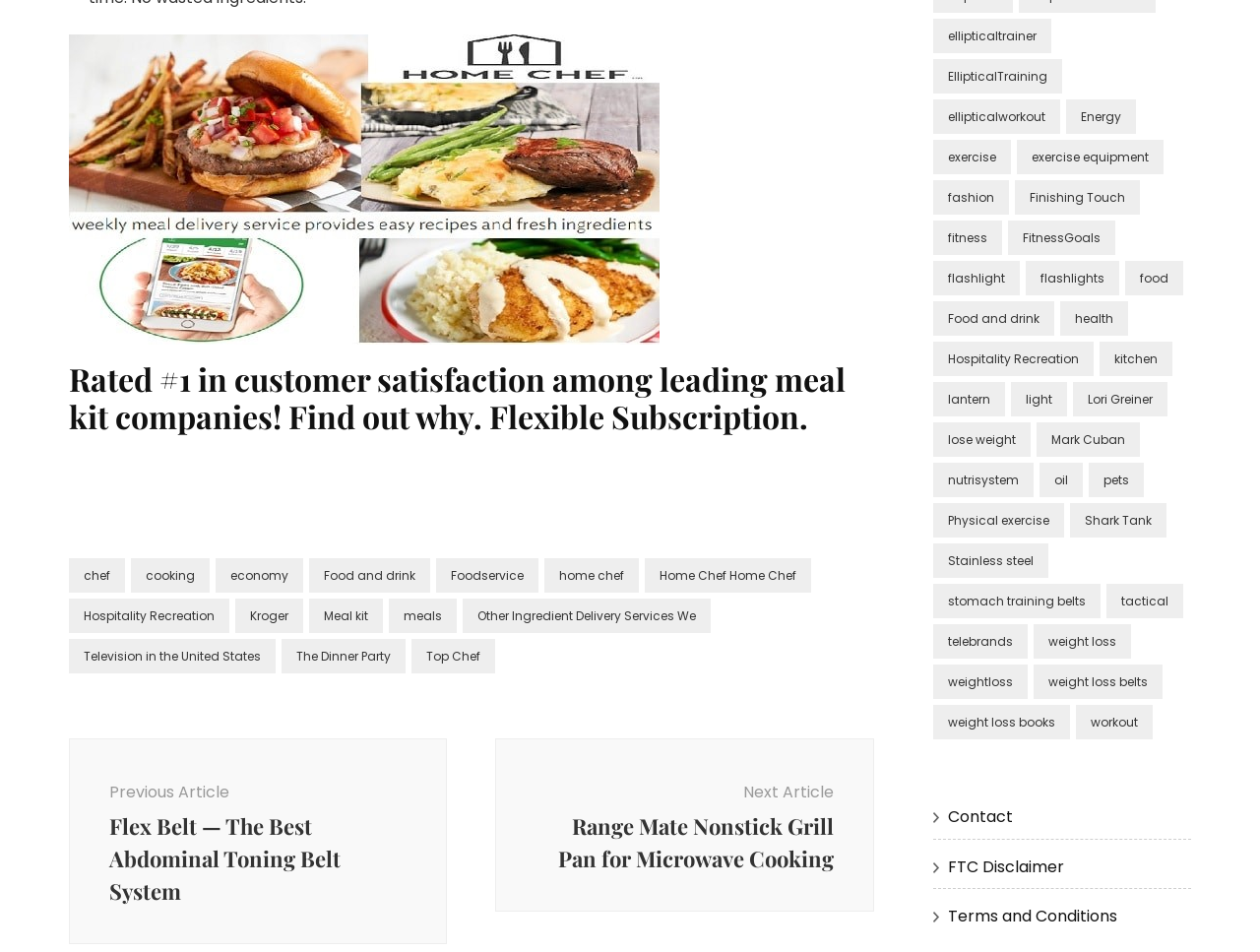Using the details in the image, give a detailed response to the question below:
What is the purpose of the 'Special Offer' link?

The 'Special Offer' link is located at the top of the webpage, and it likely leads to a page with a special promotion or discount offer.